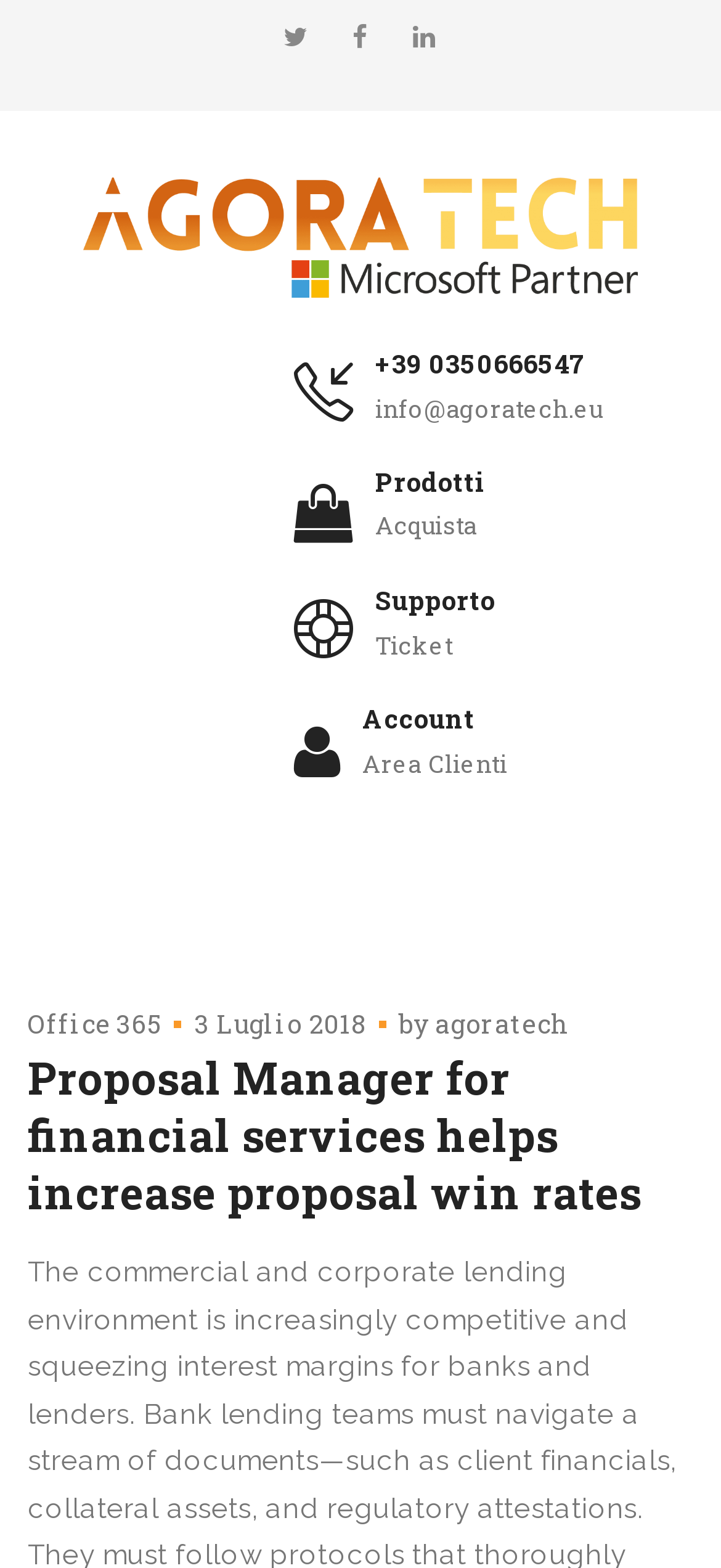Show the bounding box coordinates of the region that should be clicked to follow the instruction: "Check the Office 365 link."

[0.038, 0.641, 0.226, 0.663]